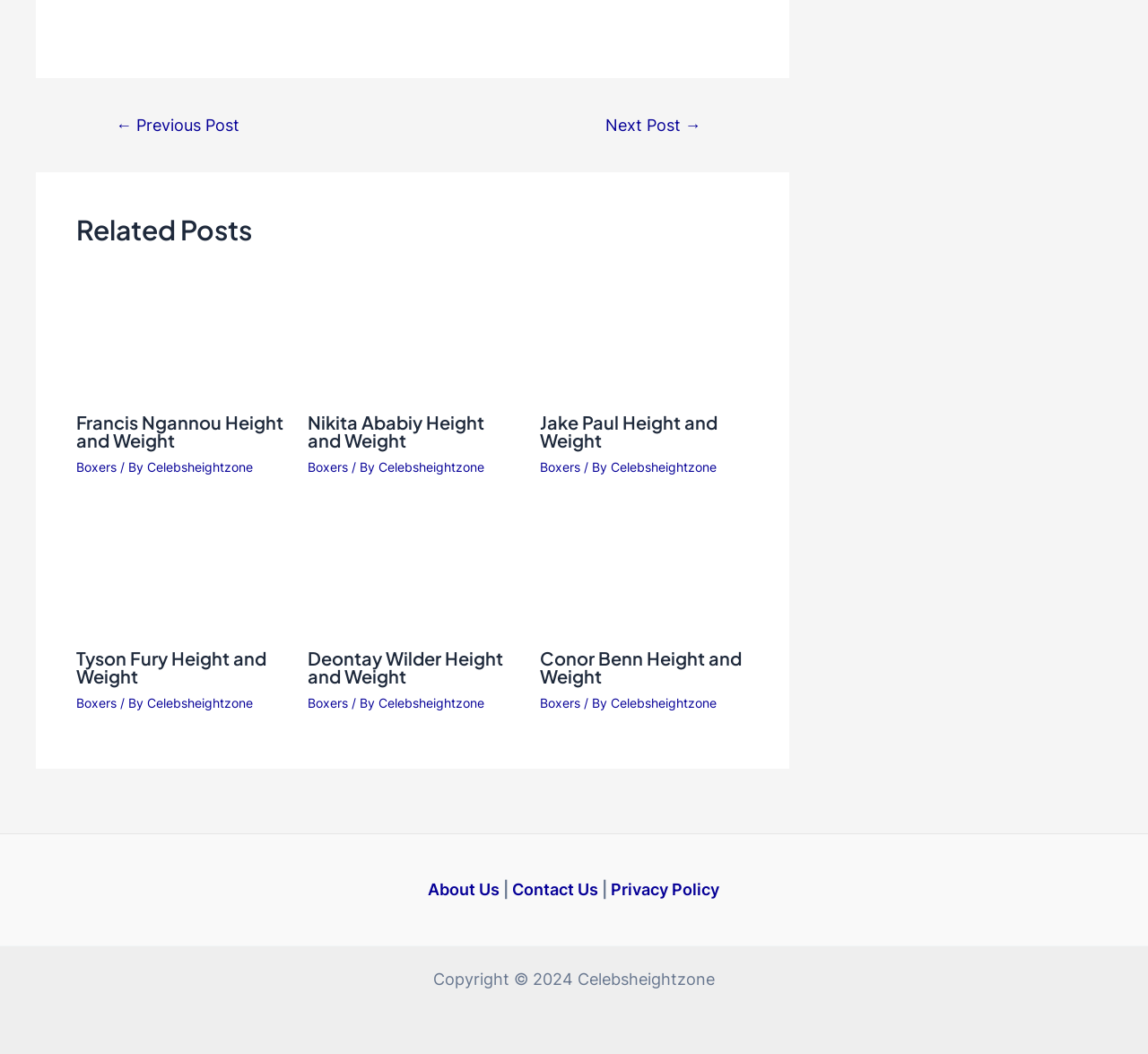Determine the bounding box coordinates of the region I should click to achieve the following instruction: "Go to the 'About Us' page". Ensure the bounding box coordinates are four float numbers between 0 and 1, i.e., [left, top, right, bottom].

[0.373, 0.835, 0.436, 0.853]